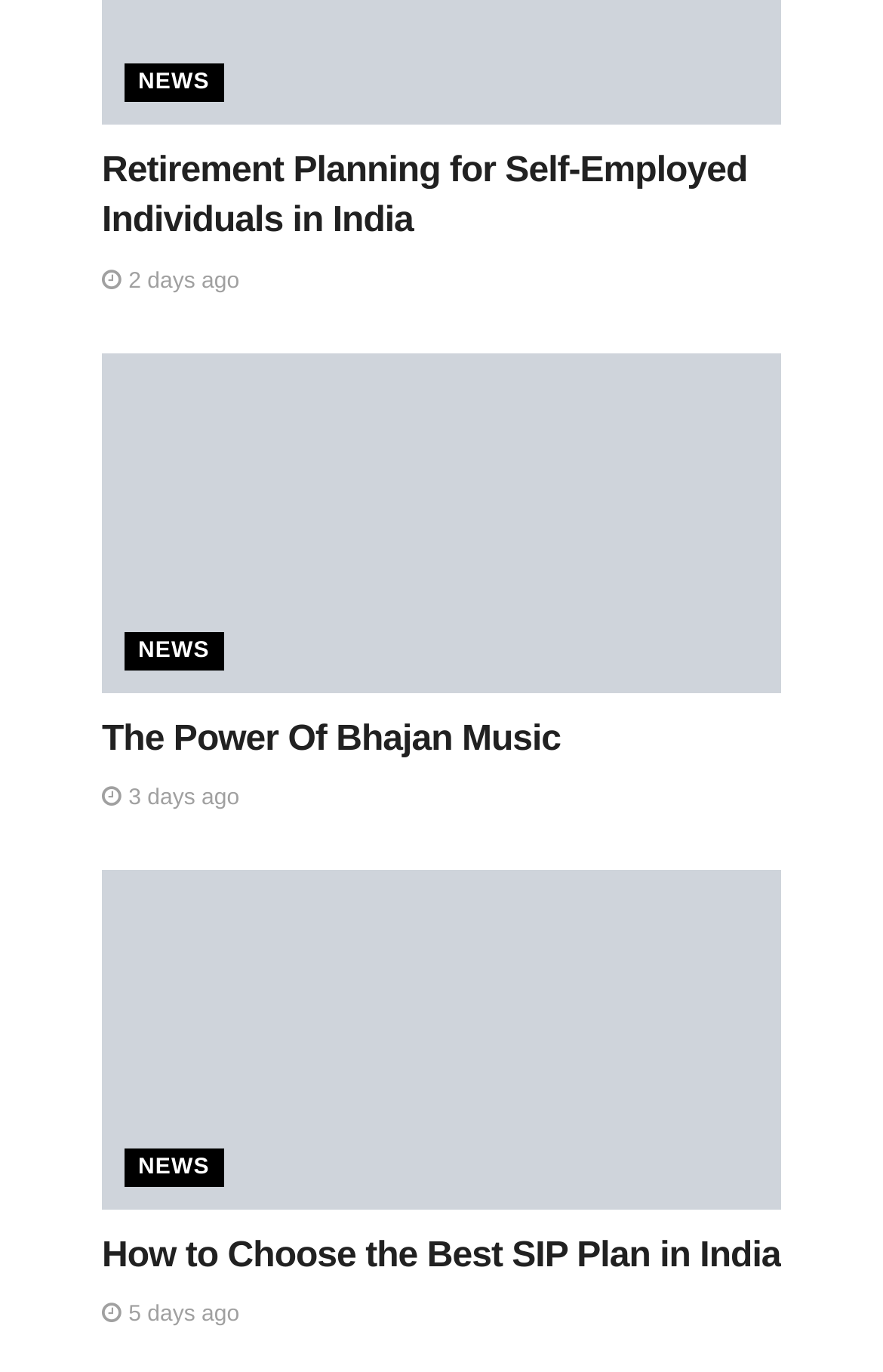Respond to the following question using a concise word or phrase: 
Who is the author of the second article?

Bhavik with DHC, Sujit Ghosh